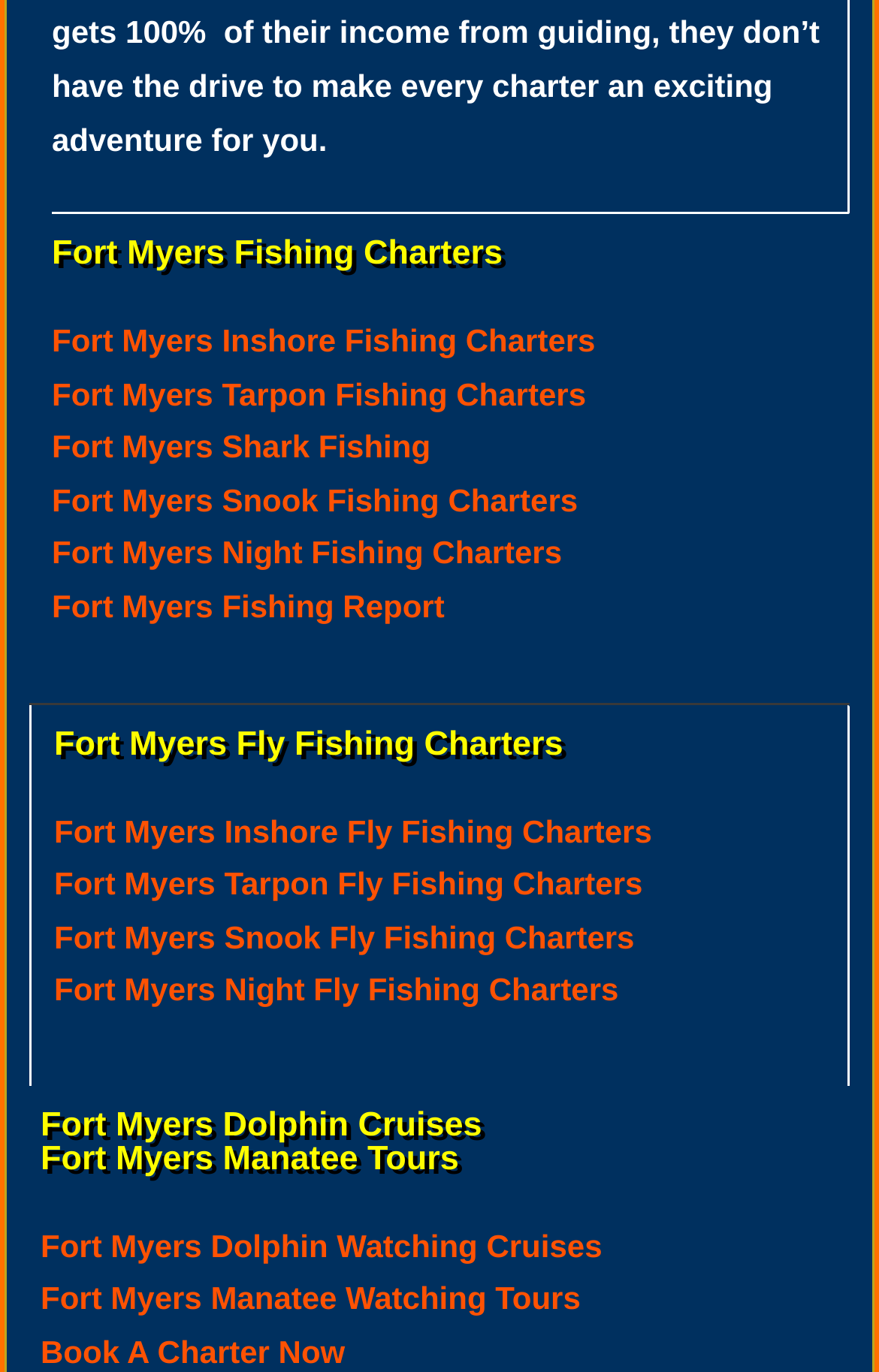What is the last fishing charter option listed?
Using the details shown in the screenshot, provide a comprehensive answer to the question.

I looked at the list of fishing charter options and found that the last one listed is Fort Myers Night Fly Fishing Charters, which is located at the bottom of the list.